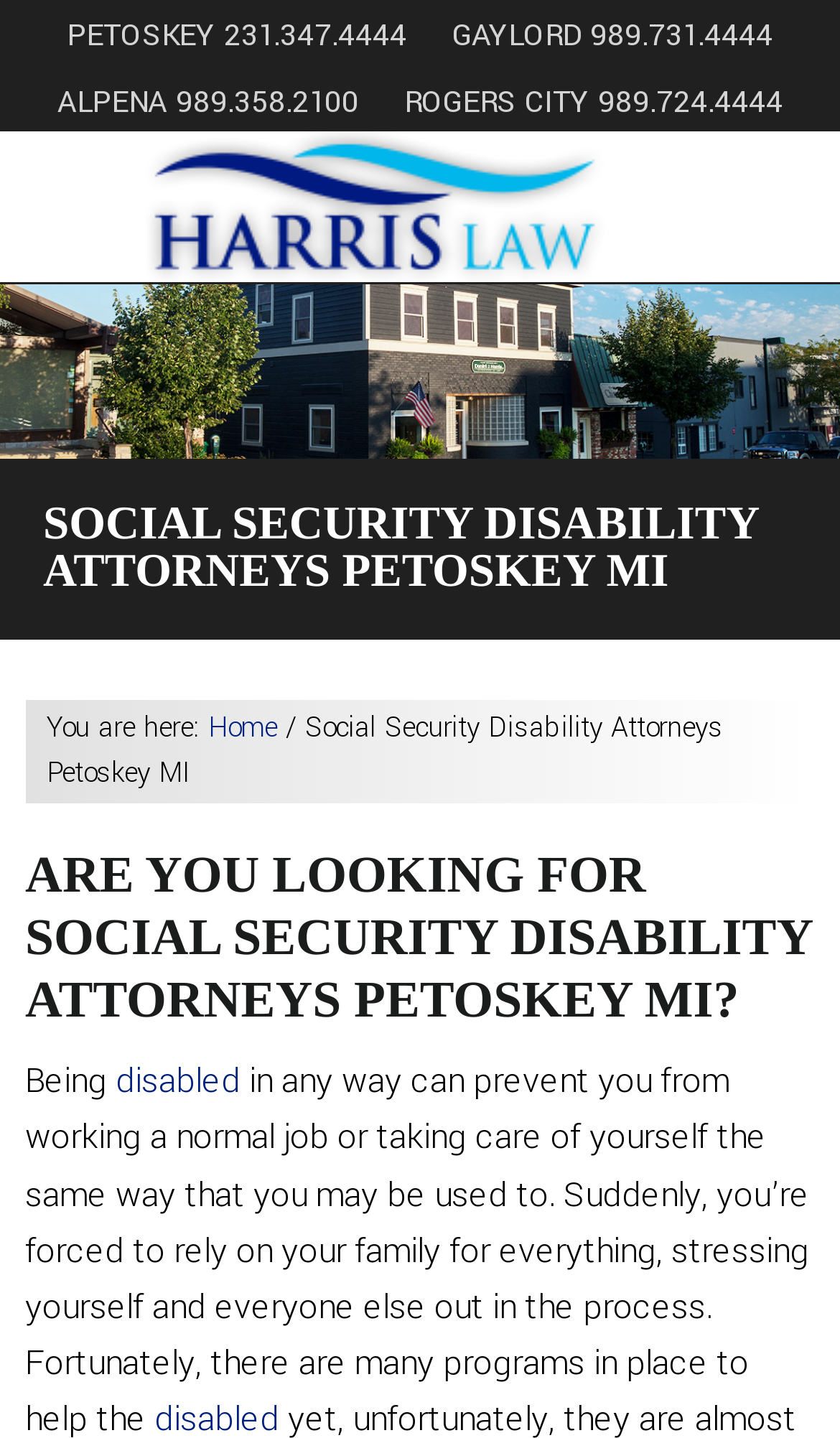Highlight the bounding box of the UI element that corresponds to this description: "disabled".

[0.138, 0.736, 0.286, 0.769]